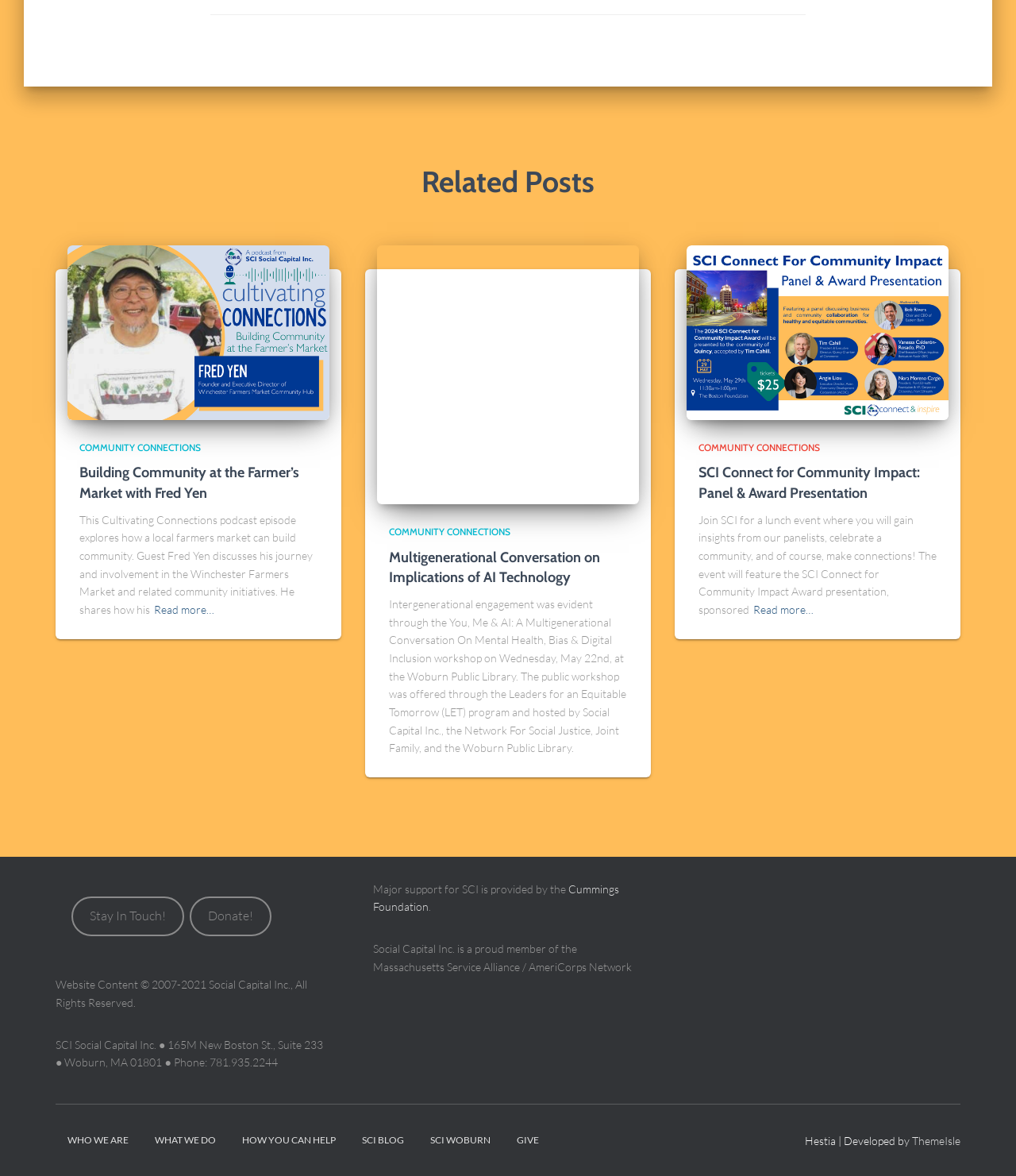Respond to the following question using a concise word or phrase: 
What is the title of the first related post?

Building Community at the Farmer’s Market with Fred Yen